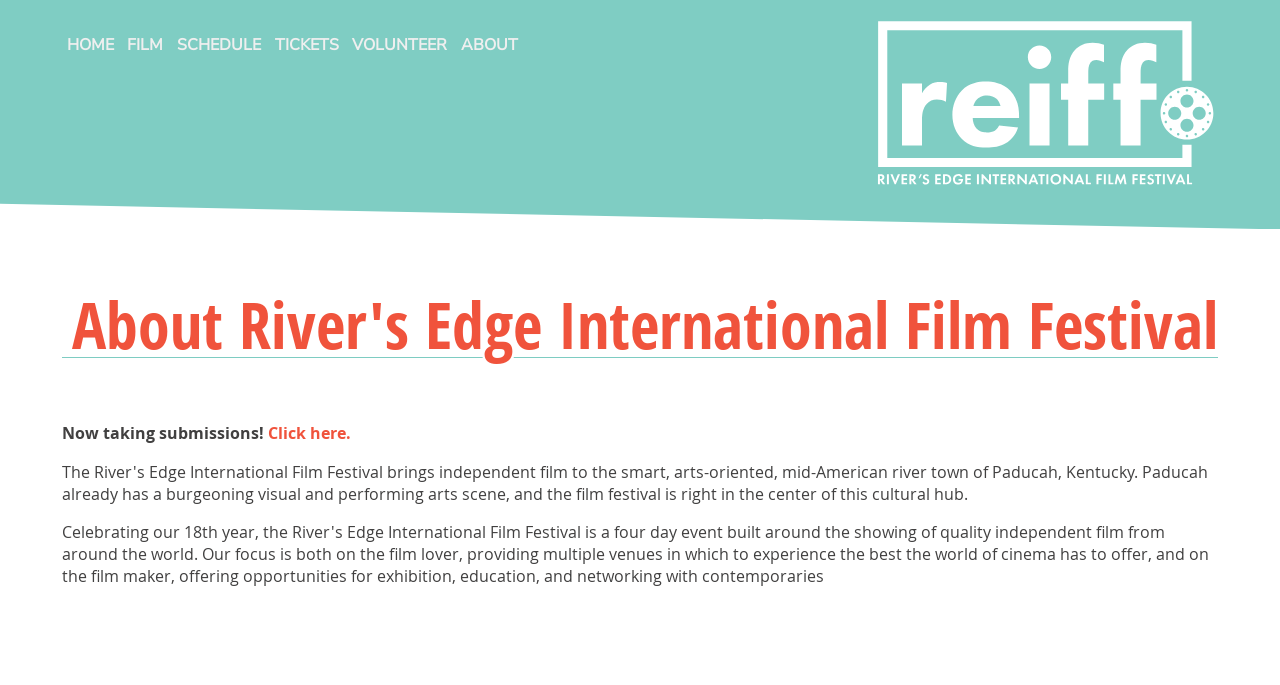Give a comprehensive overview of the webpage, including key elements.

The webpage is about the River's Edge International Film Festival, specifically the "About" section. At the top-left corner, there is a "Skip to main content" link. Below it, there is a site header banner that spans the entire width of the page, containing a "Home" image on the right side. 

Under the banner, there is a navigation menu with five links: "HOME", "FILM", "SCHEDULE", "TICKETS", and "VOLUNTEER", arranged horizontally from left to right. The "ABOUT" text is also part of the navigation menu, positioned to the right of the links.

Below the navigation menu, there is a large heading that reads "About River's Edge International Film Festival". The main content section takes up most of the page, with a single article that occupies the entire width. The article starts with a heading "Now taking submissions! Click here.", which contains a link "Click here." positioned to the right of the text.